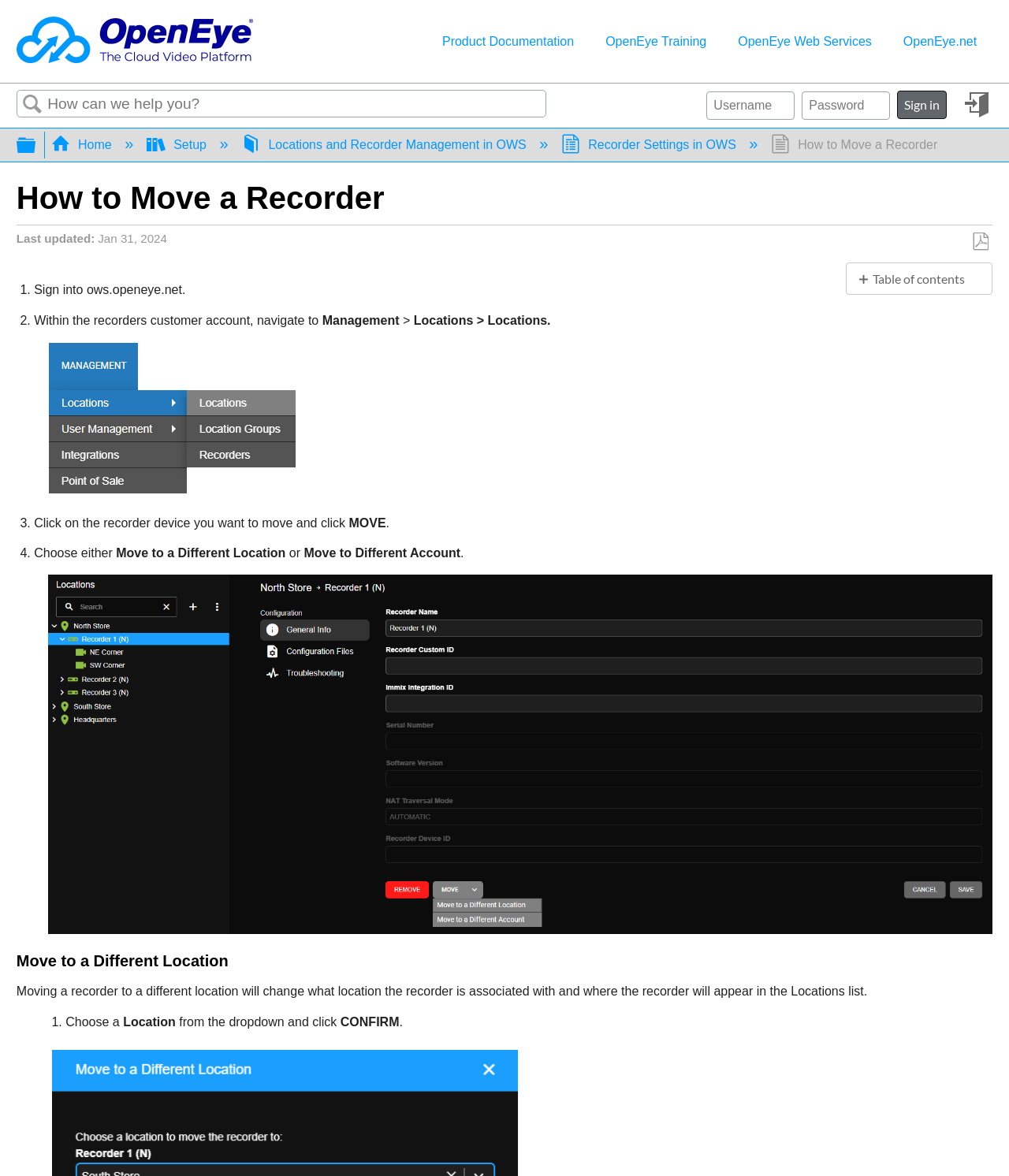Identify the bounding box coordinates for the element you need to click to achieve the following task: "Sign in". Provide the bounding box coordinates as four float numbers between 0 and 1, in the form [left, top, right, bottom].

[0.889, 0.077, 0.938, 0.101]